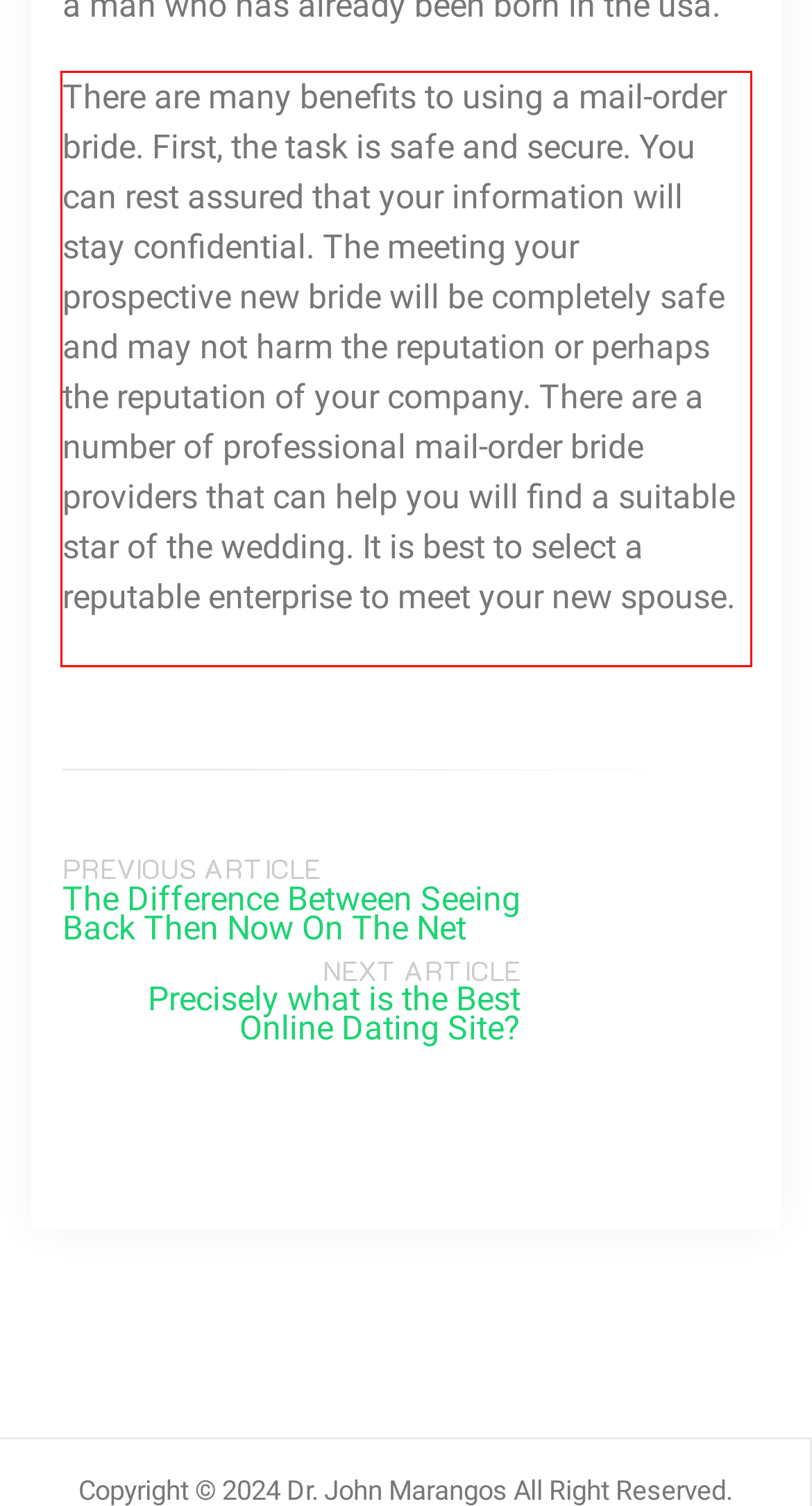You are provided with a screenshot of a webpage that includes a red bounding box. Extract and generate the text content found within the red bounding box.

There are many benefits to using a mail-order bride. First, the task is safe and secure. You can rest assured that your information will stay confidential. The meeting your prospective new bride will be completely safe and may not harm the reputation or perhaps the reputation of your company. There are a number of professional mail-order bride providers that can help you will find a suitable star of the wedding. It is best to select a reputable enterprise to meet your new spouse.